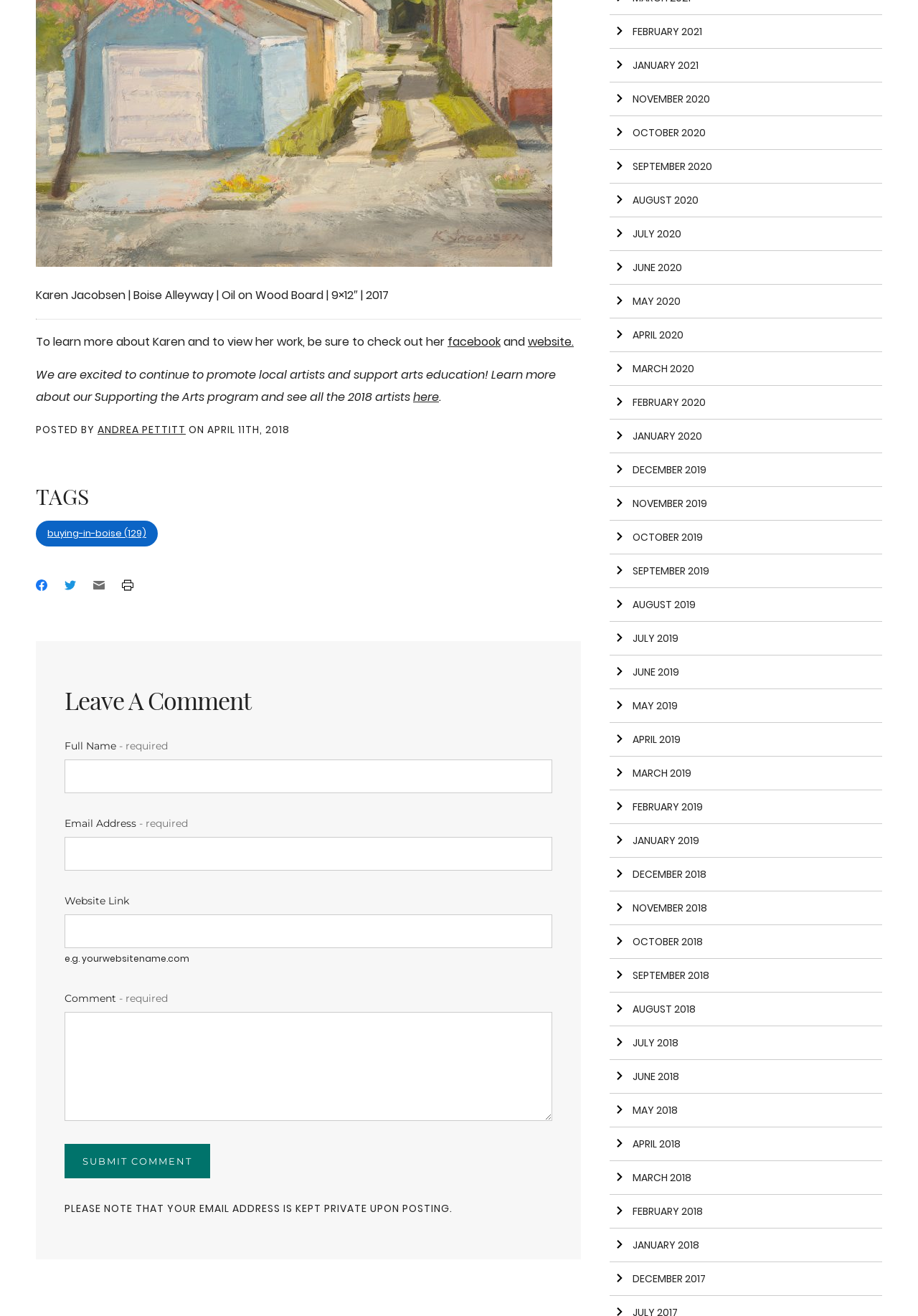What is the name of the artist featured on this webpage?
Using the information presented in the image, please offer a detailed response to the question.

The webpage features an artwork by Karen Jacobsen, which is mentioned in the first StaticText element with the text 'Karen Jacobsen | Boise Alleyway | Oil on Wood Board | 9×12″ | 2017'.